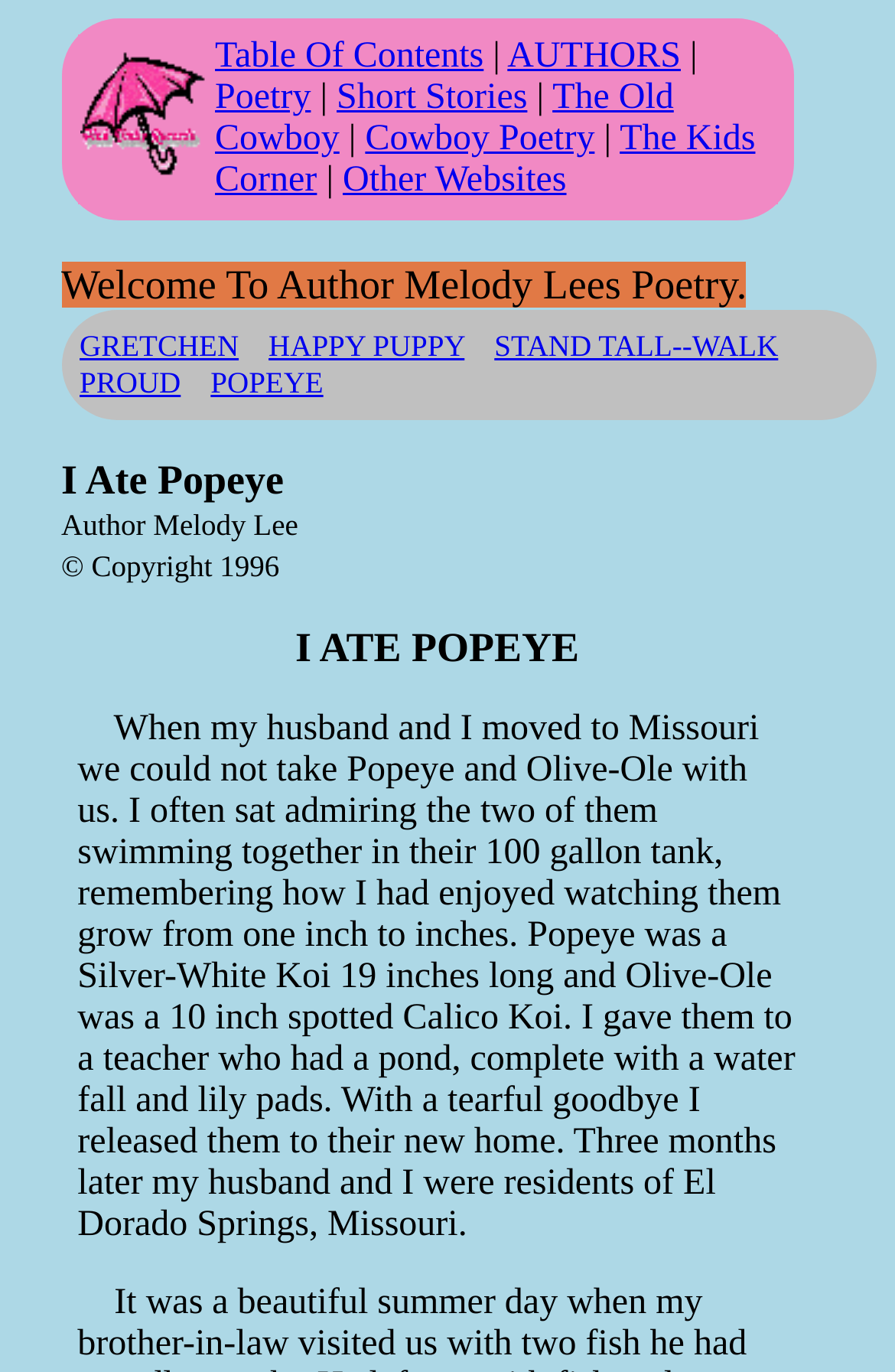Extract the bounding box of the UI element described as: "STAND TALL--WALK PROUD".

[0.089, 0.239, 0.87, 0.291]